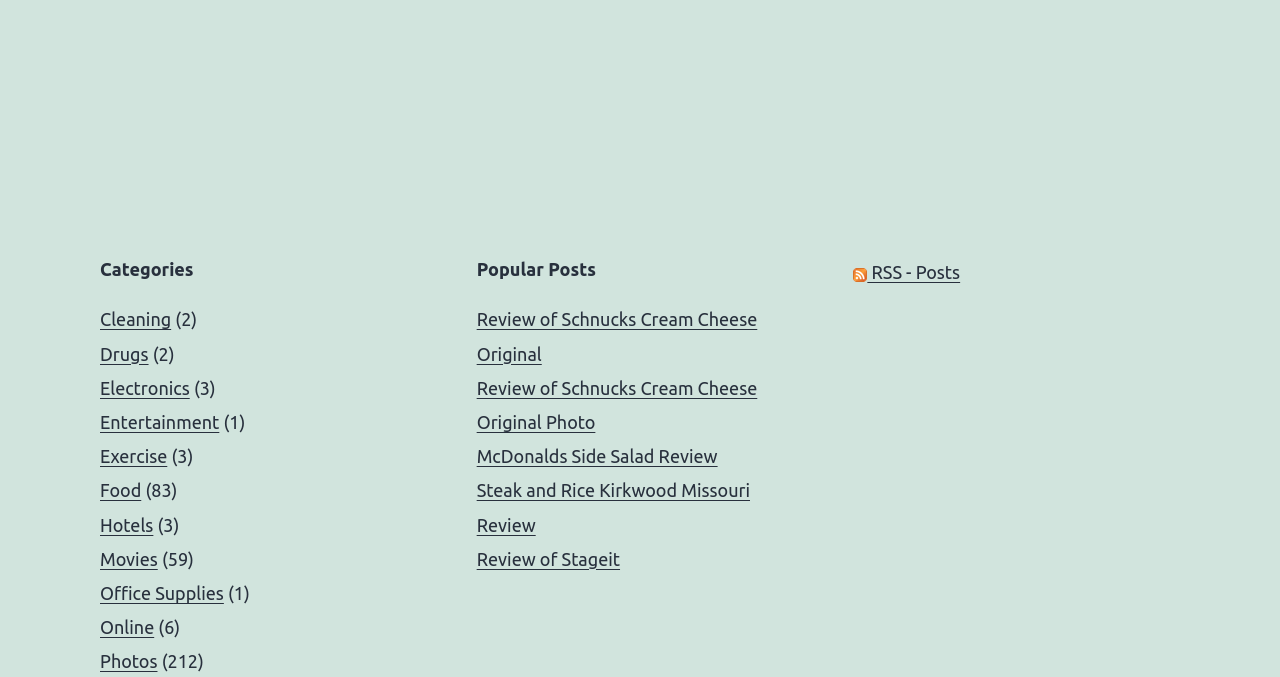Using the provided element description "Office Supplies", determine the bounding box coordinates of the UI element.

[0.078, 0.861, 0.175, 0.891]